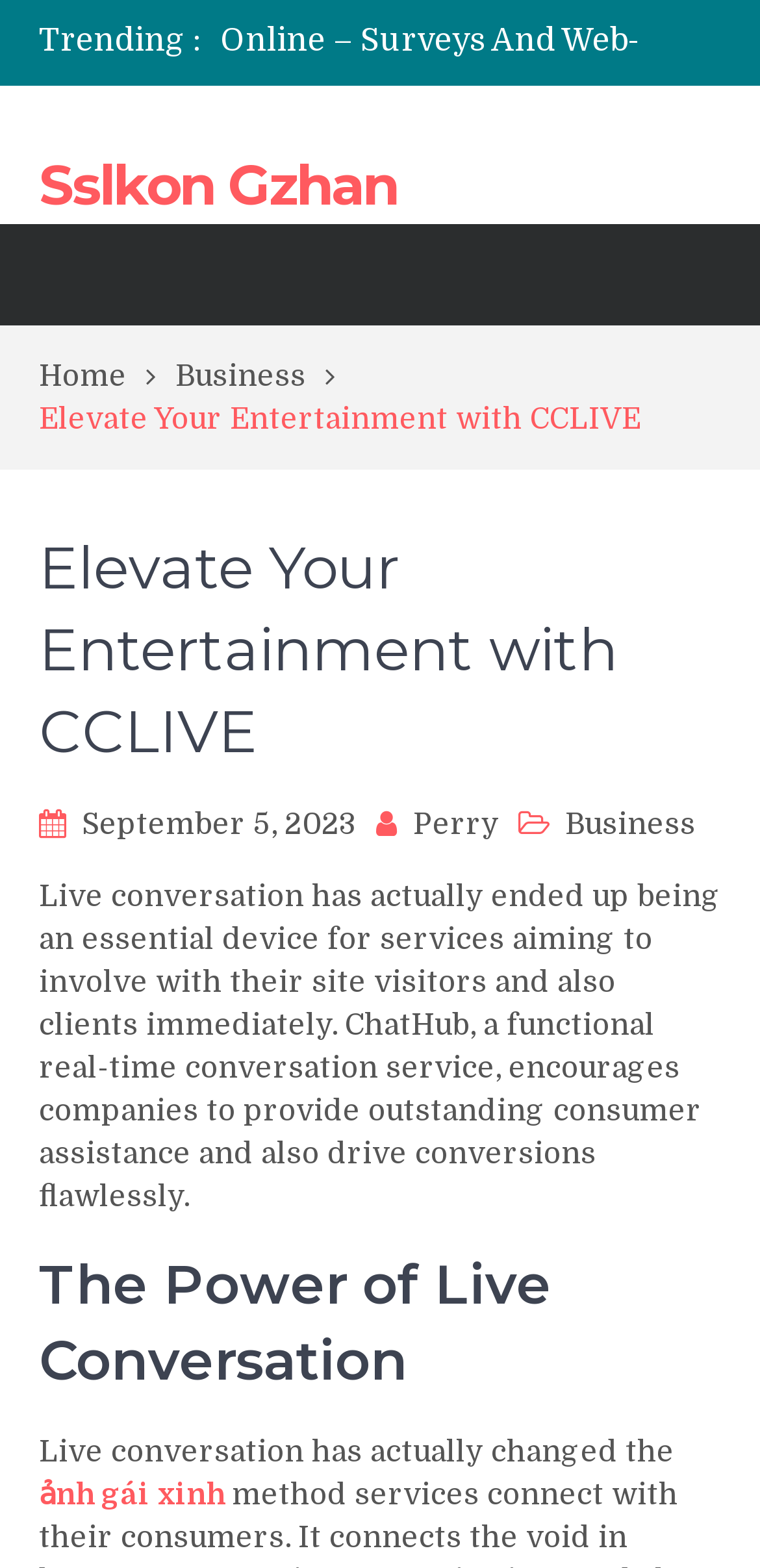Identify the bounding box coordinates of the region that needs to be clicked to carry out this instruction: "Click on Malware Replica Rolex Reddit Aqua Terra". Provide these coordinates as four float numbers ranging from 0 to 1, i.e., [left, top, right, bottom].

None